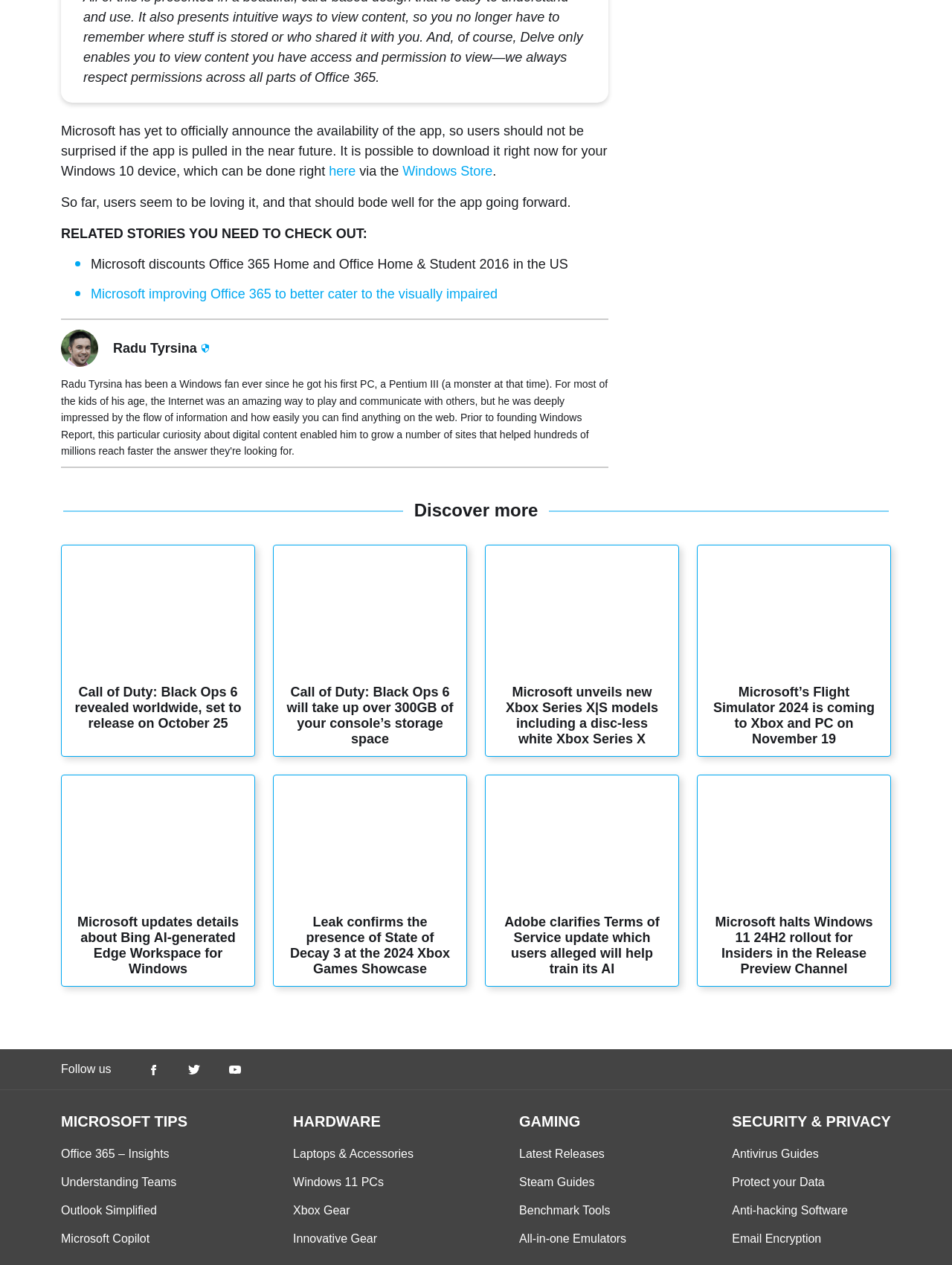Specify the bounding box coordinates of the area to click in order to follow the given instruction: "Read more about Microsoft discounts Office 365 Home and Office Home & Student 2016 in the US."

[0.095, 0.203, 0.597, 0.215]